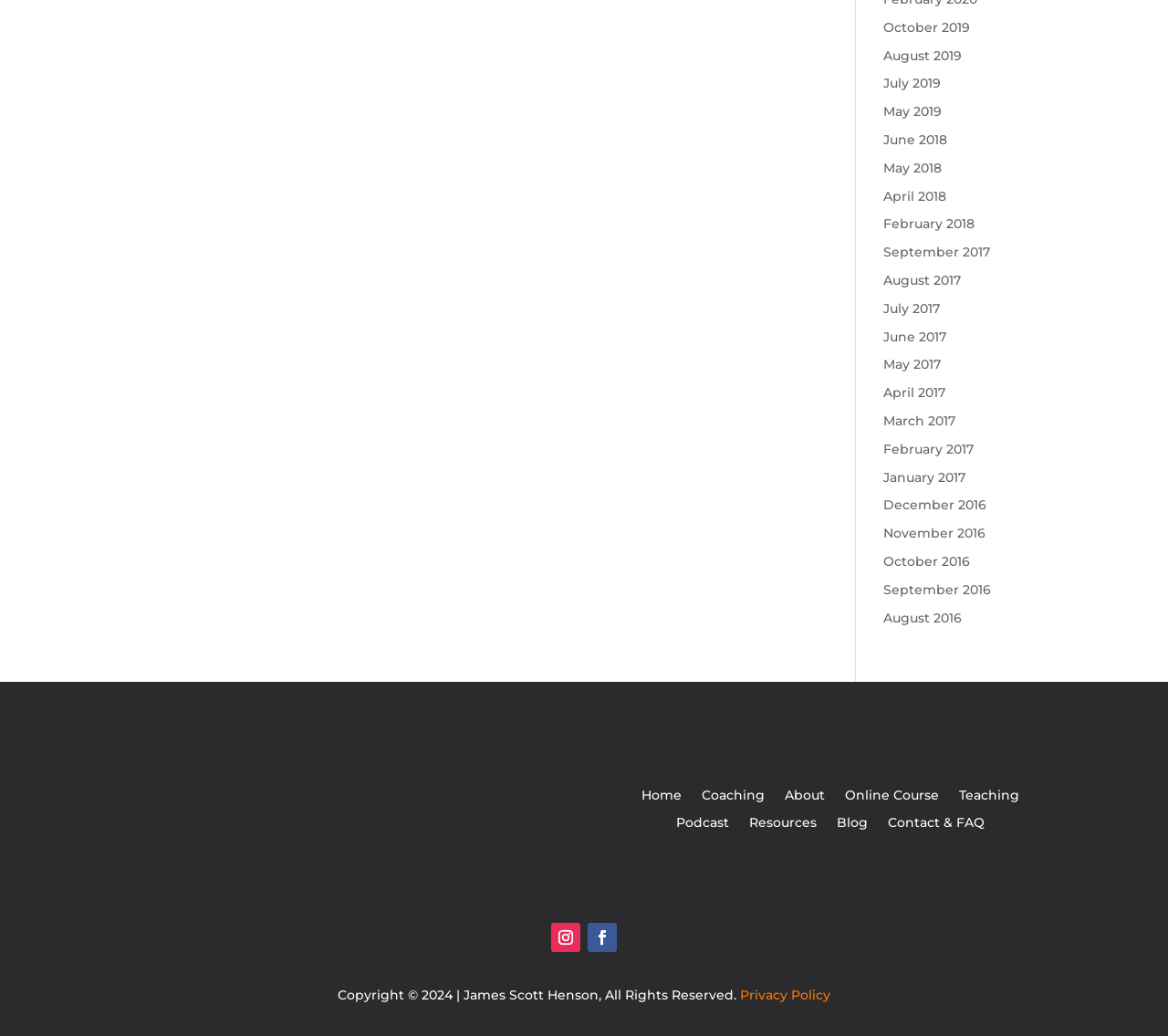What are the main navigation links?
Provide a short answer using one word or a brief phrase based on the image.

Home, Coaching, About, etc.